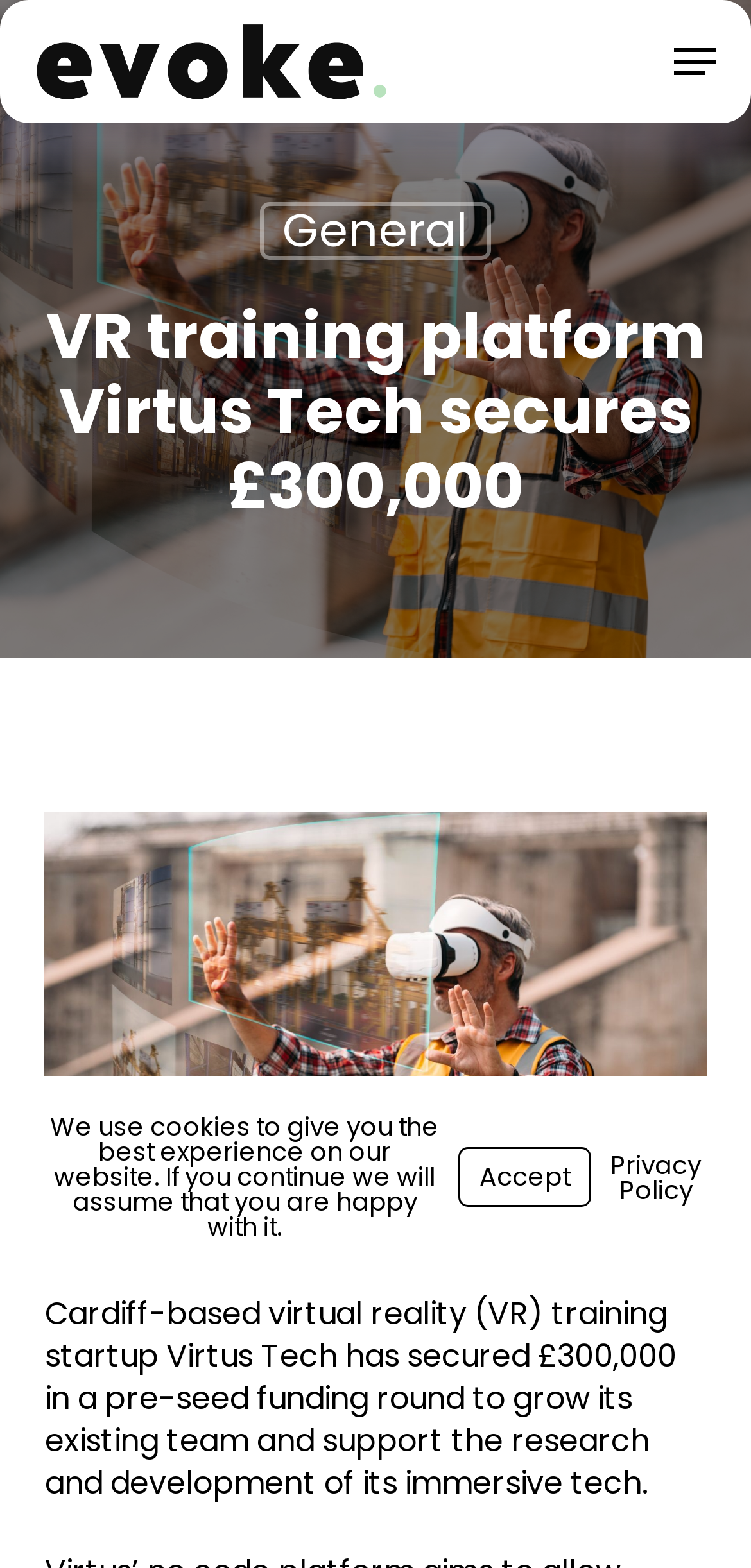Extract the text of the main heading from the webpage.

VR training platform Virtus Tech secures £300,000